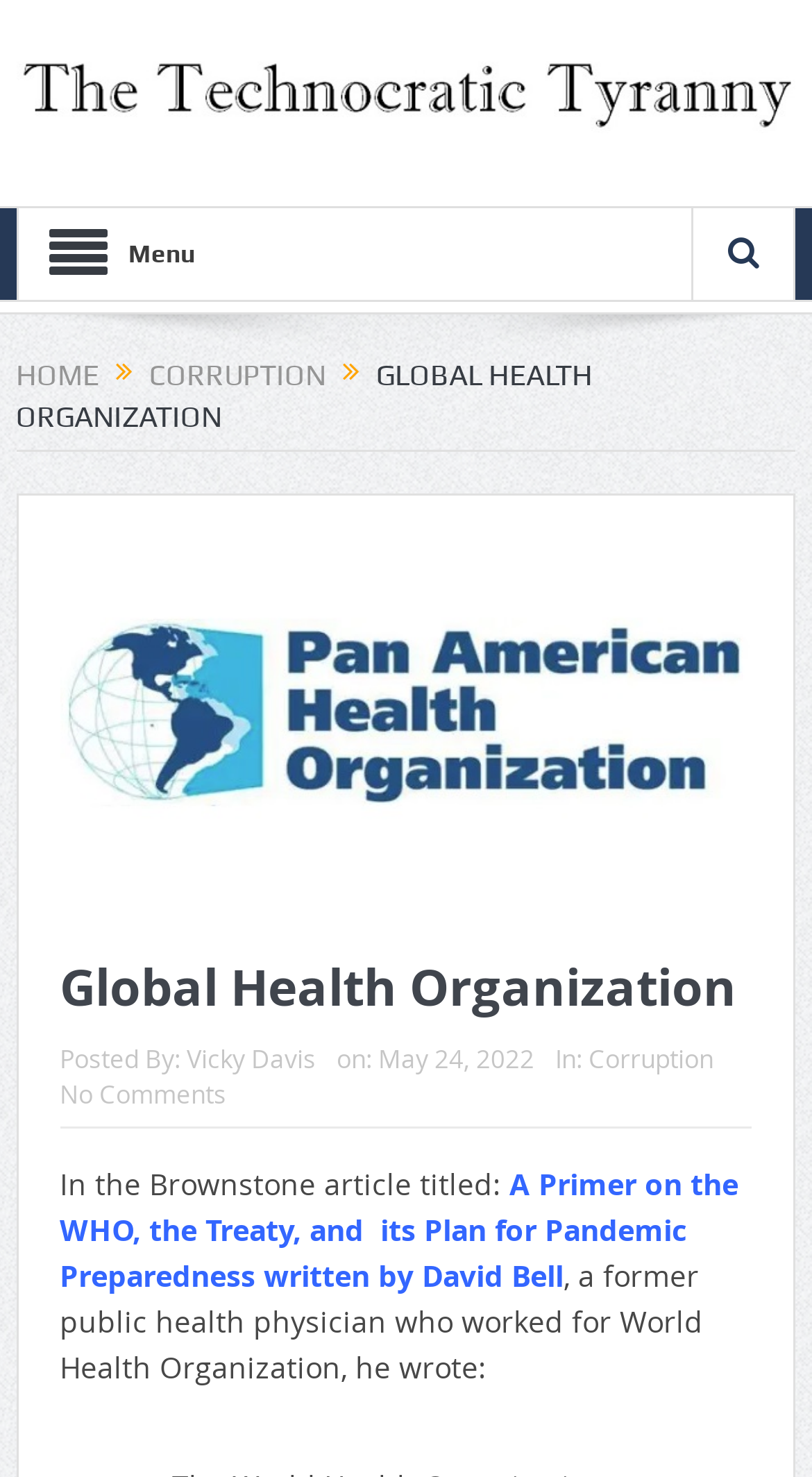Could you highlight the region that needs to be clicked to execute the instruction: "Click the HOME link"?

[0.02, 0.242, 0.123, 0.265]